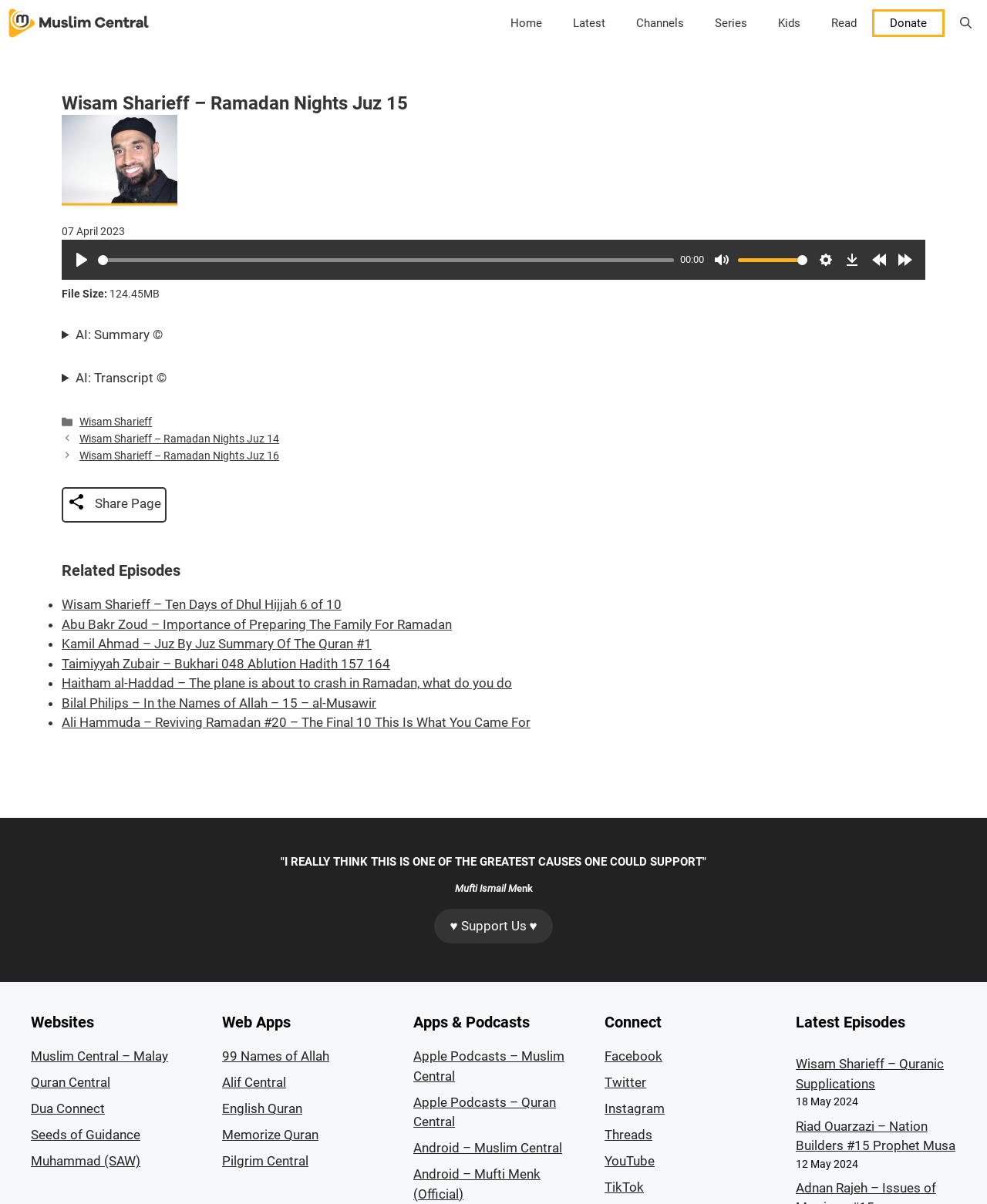Based on the provided description, "♥ Support Us ♥", find the bounding box of the corresponding UI element in the screenshot.

[0.44, 0.755, 0.56, 0.784]